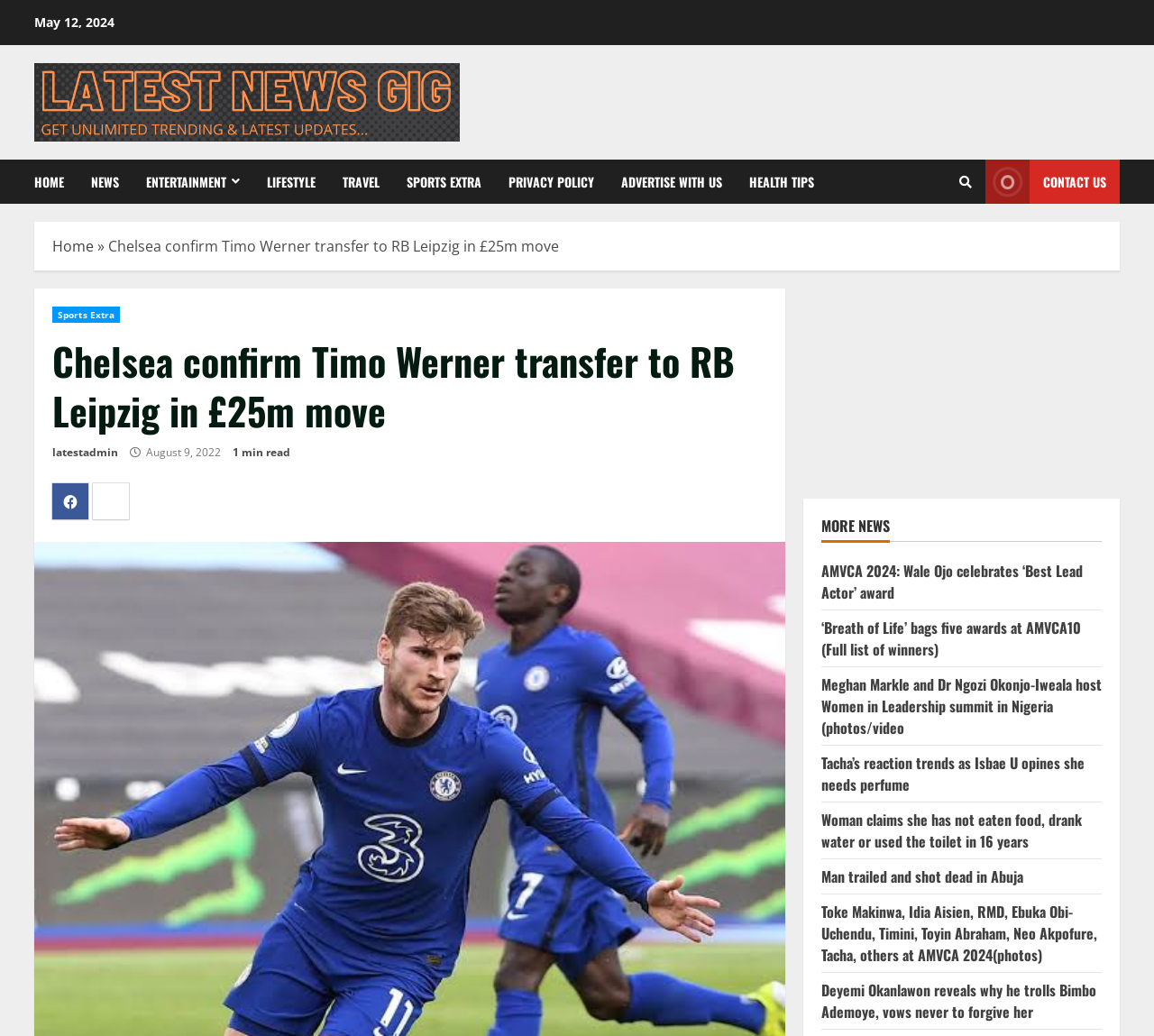Can you show the bounding box coordinates of the region to click on to complete the task described in the instruction: "Click on the 'HOME' link"?

[0.03, 0.154, 0.067, 0.197]